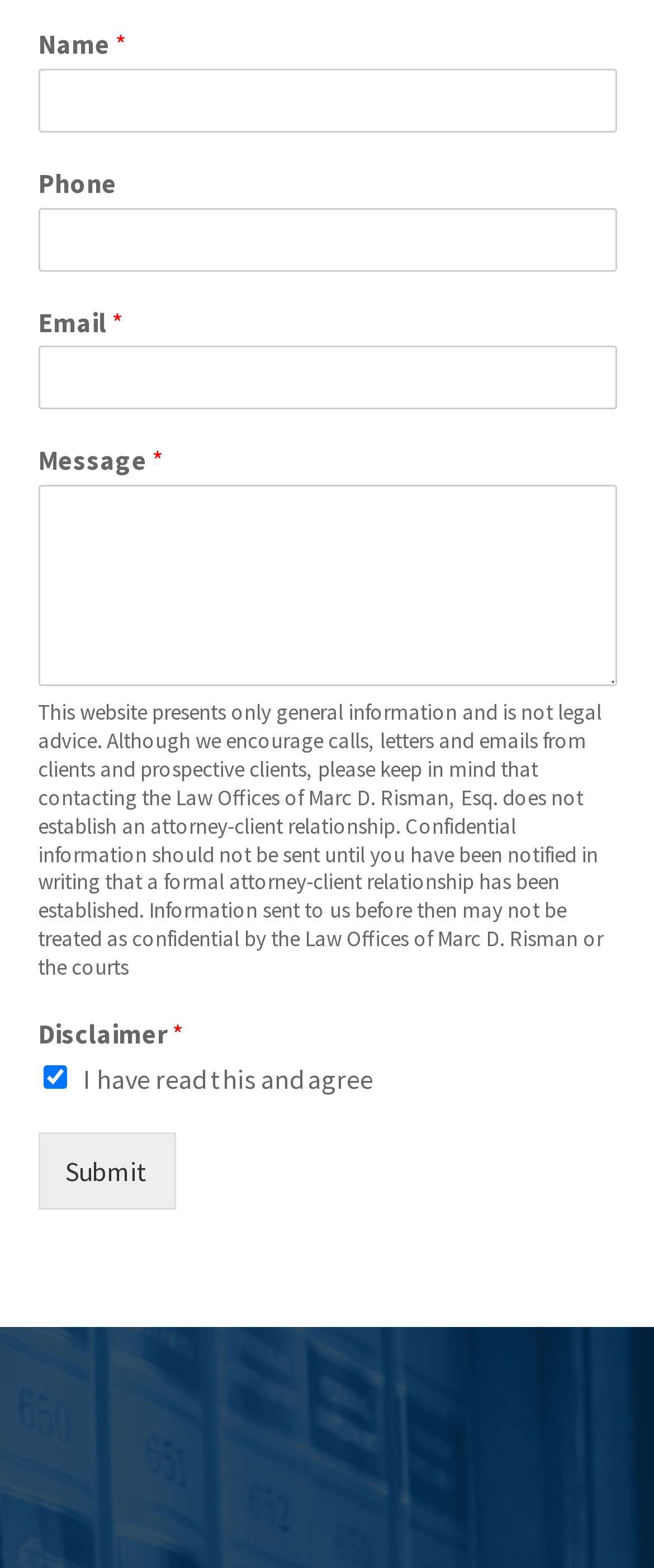What is the topic of the disclaimer?
Based on the visual information, provide a detailed and comprehensive answer.

The disclaimer text explains the limitations of the website's information and the establishment of an attorney-client relationship. It warns users not to send confidential information until a formal attorney-client relationship has been established in writing.